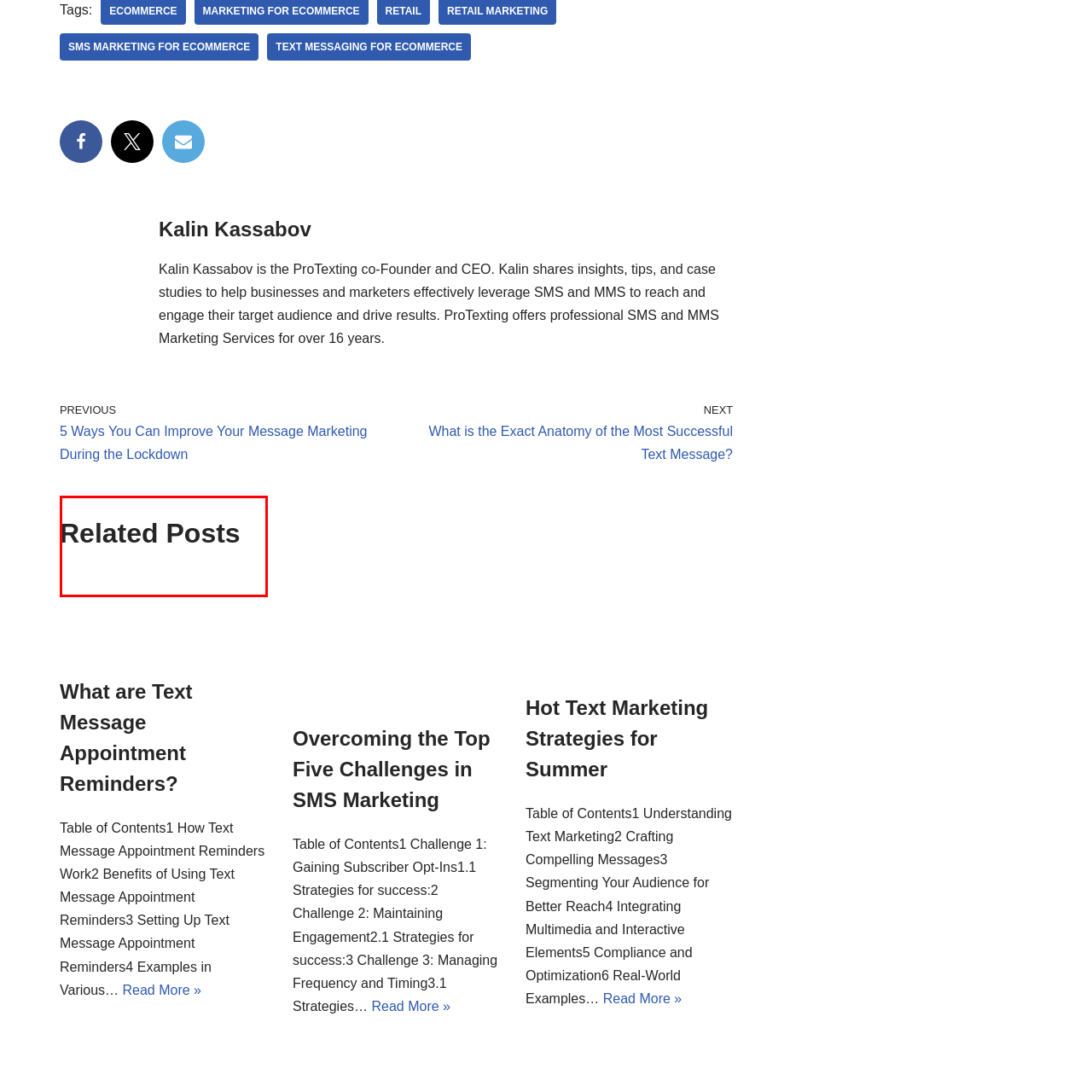Please provide a comprehensive description of the image that is enclosed within the red boundary.

The image illustrates a concept relating to customer experience in the realm of SMS marketing. It features a client engaged with a smartphone, emphasizing the importance of mobile communication for businesses looking to effectively connect with their audience. This visual aligns with the article's themes, which explore strategies for leveraging text messaging to enhance customer engagement and drive marketing success. It is part of a section titled "Related Posts," suggesting further readings on SMS marketing practices and insights that can help businesses improve their messaging strategies.